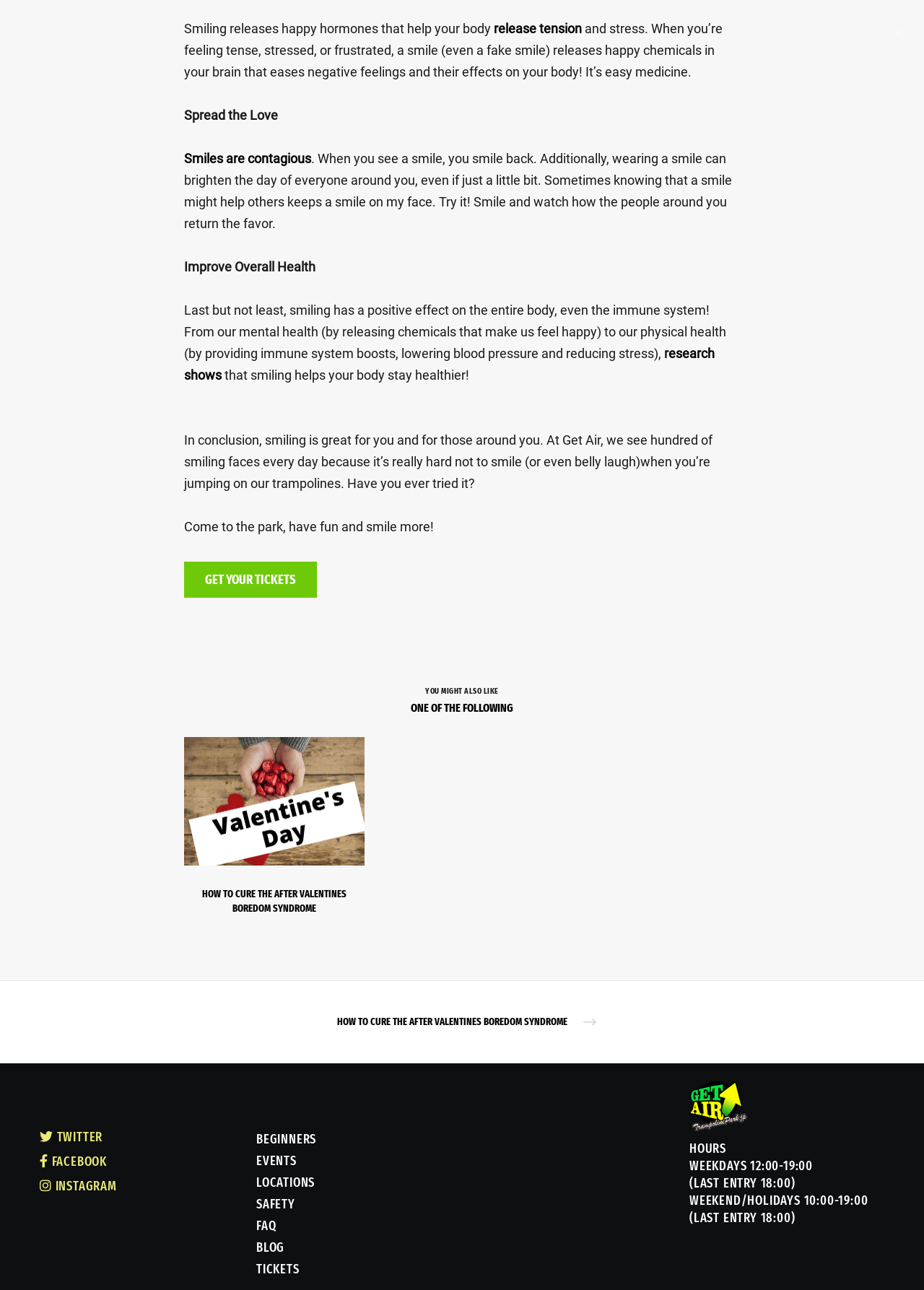What is the effect of smiling on the immune system?
Please provide a full and detailed response to the question.

According to the webpage, smiling has a positive effect on the entire body, including the immune system. It is mentioned that 'smiling helps your body stay healthier' and 'providing immune system boosts'.